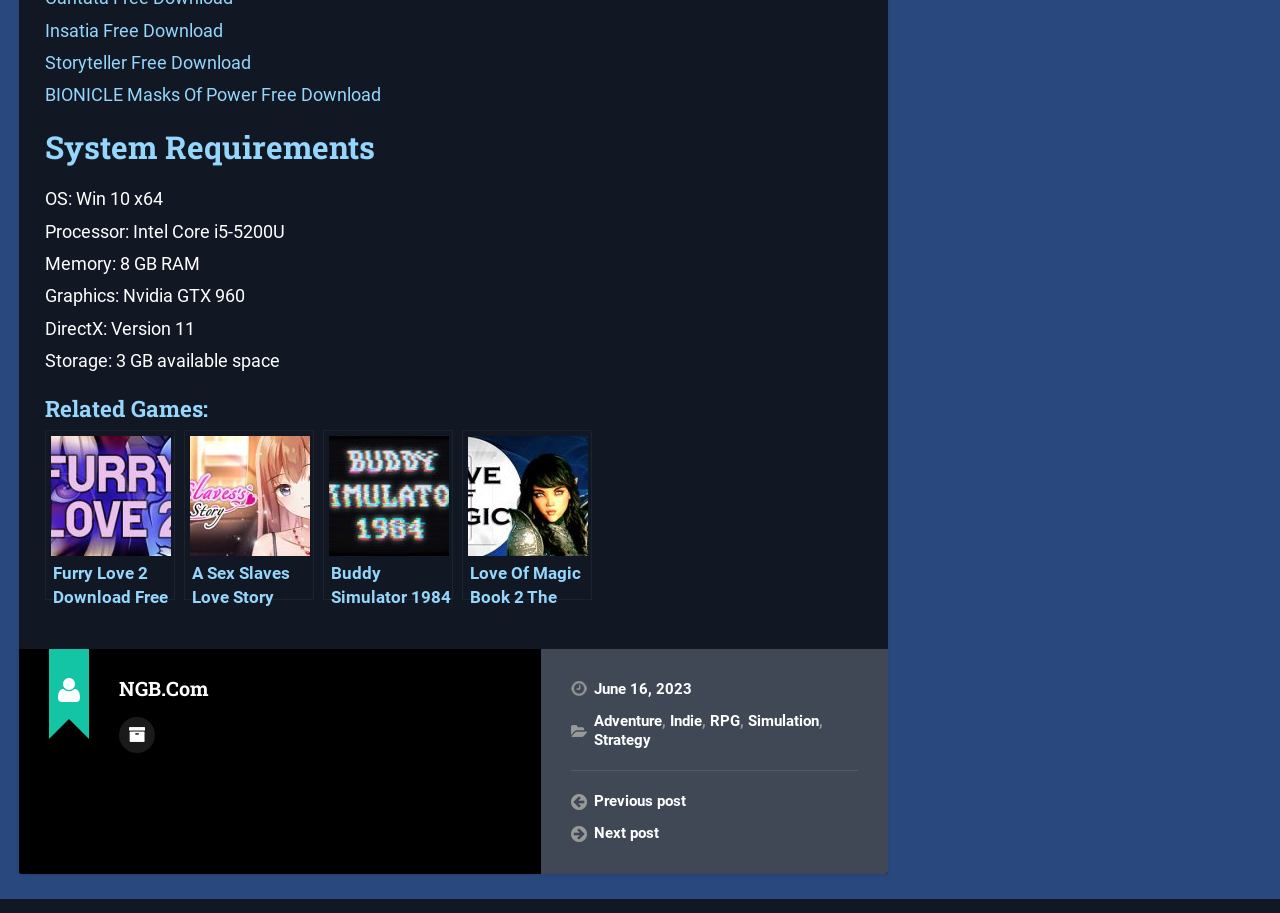Based on the image, please elaborate on the answer to the following question:
What type of games are listed on this webpage?

I noticed that the webpage has a section with links to different game categories, including 'RPG', 'Simulation', and 'Strategy'. These categories suggest that the webpage is listing games of these types.